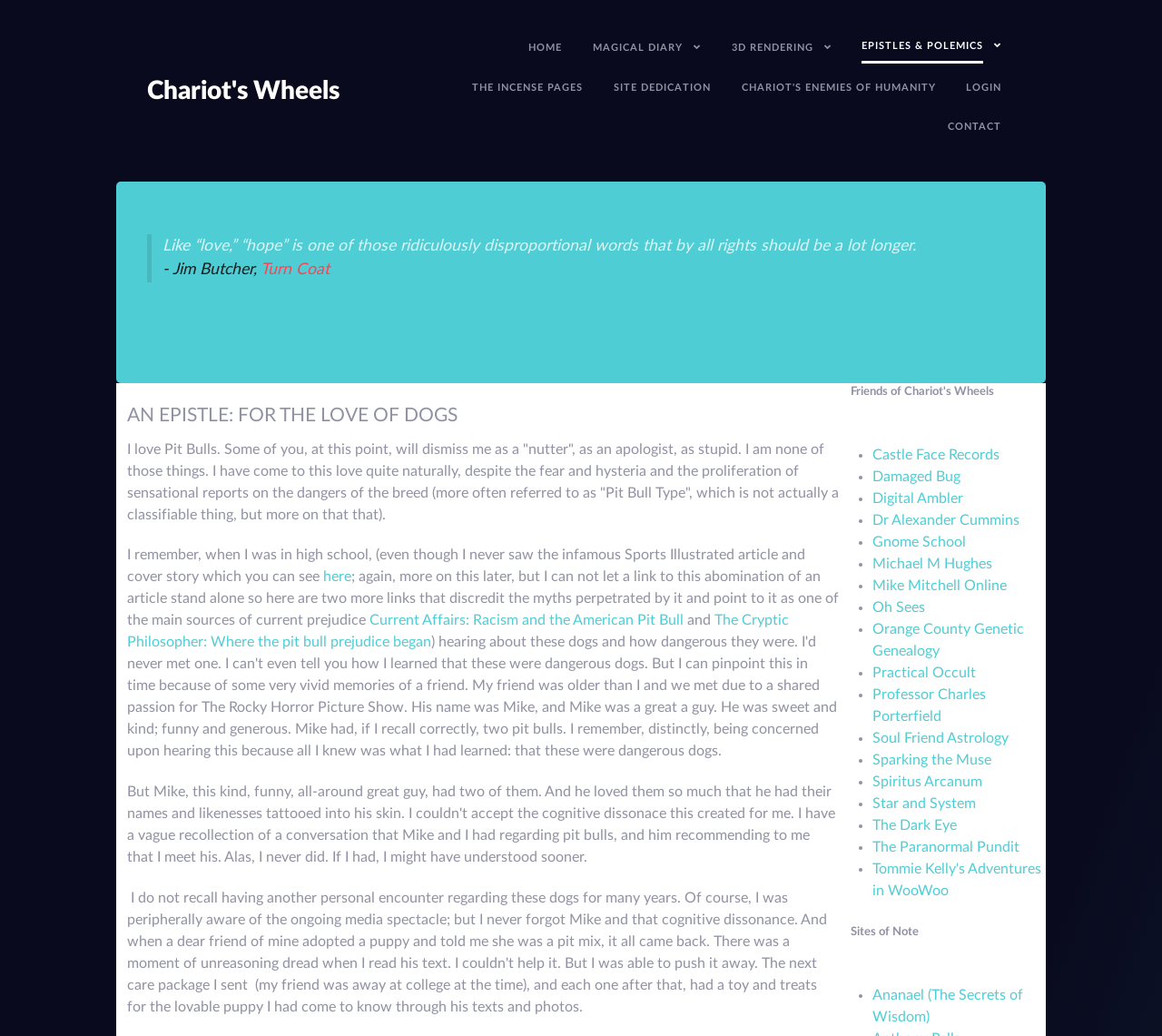Find the bounding box coordinates for the element that must be clicked to complete the instruction: "Click on the 'HOME' link". The coordinates should be four float numbers between 0 and 1, indicated as [left, top, right, bottom].

[0.443, 0.031, 0.495, 0.069]